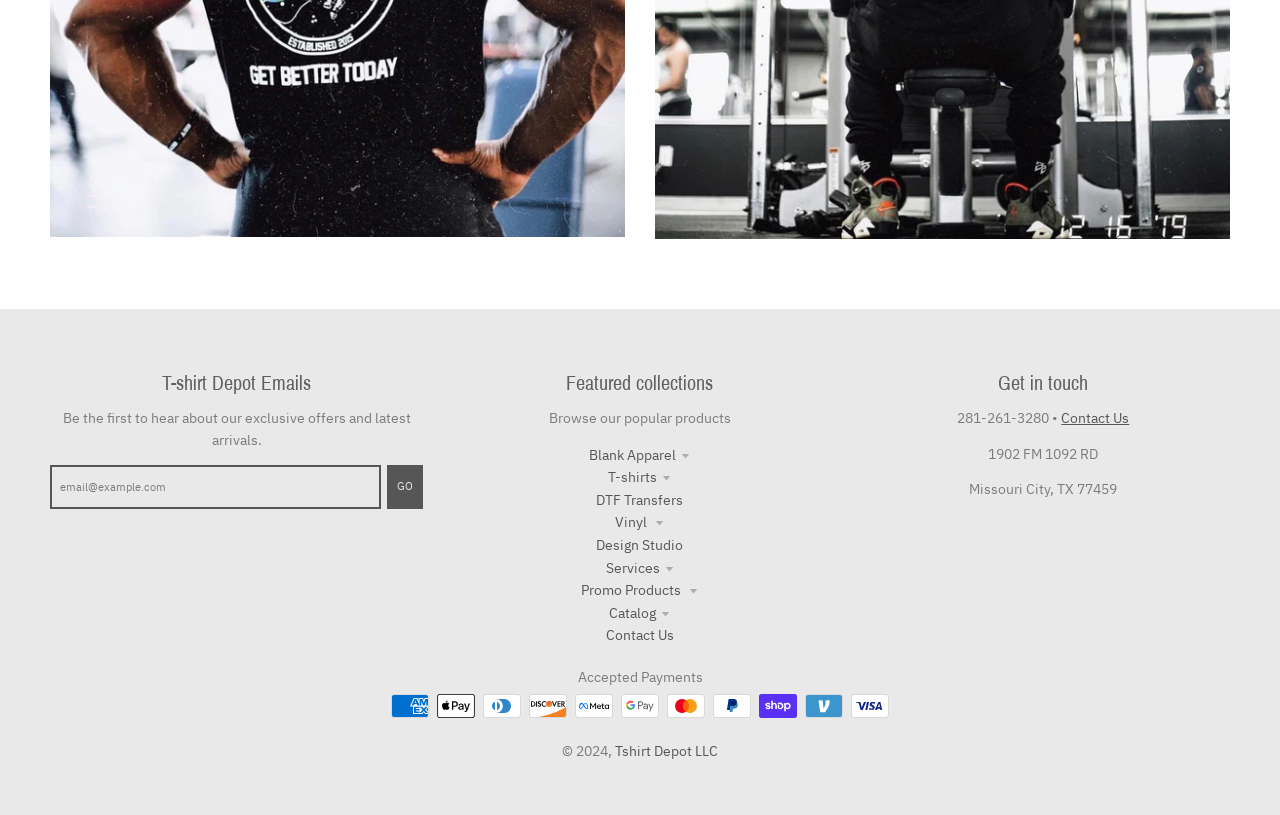Determine the bounding box for the UI element as described: "name="contact[email]" placeholder="email@example.com"". The coordinates should be represented as four float numbers between 0 and 1, formatted as [left, top, right, bottom].

[0.039, 0.57, 0.298, 0.624]